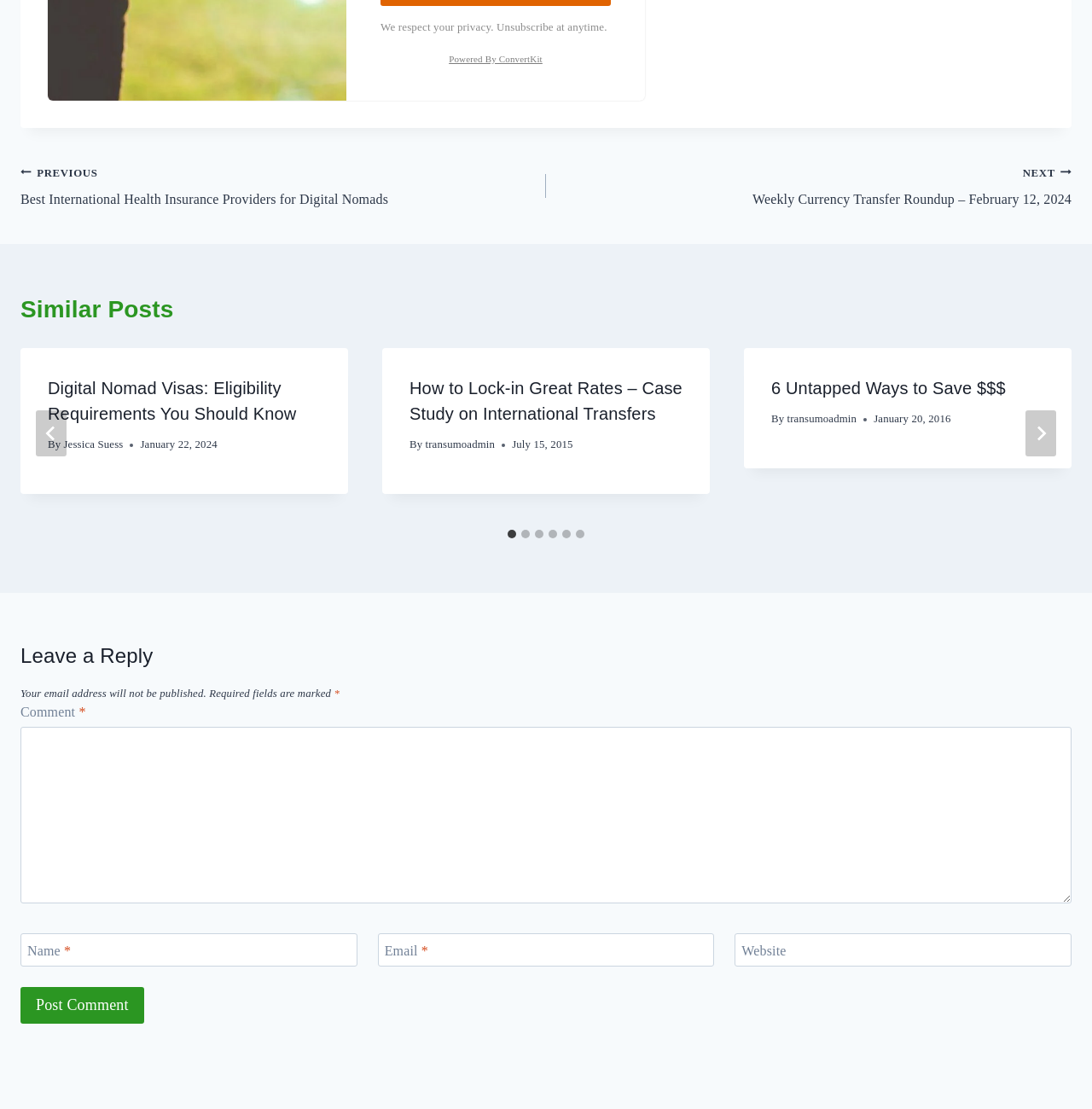Answer the following query with a single word or phrase:
What is required to leave a reply?

Name, email, and comment